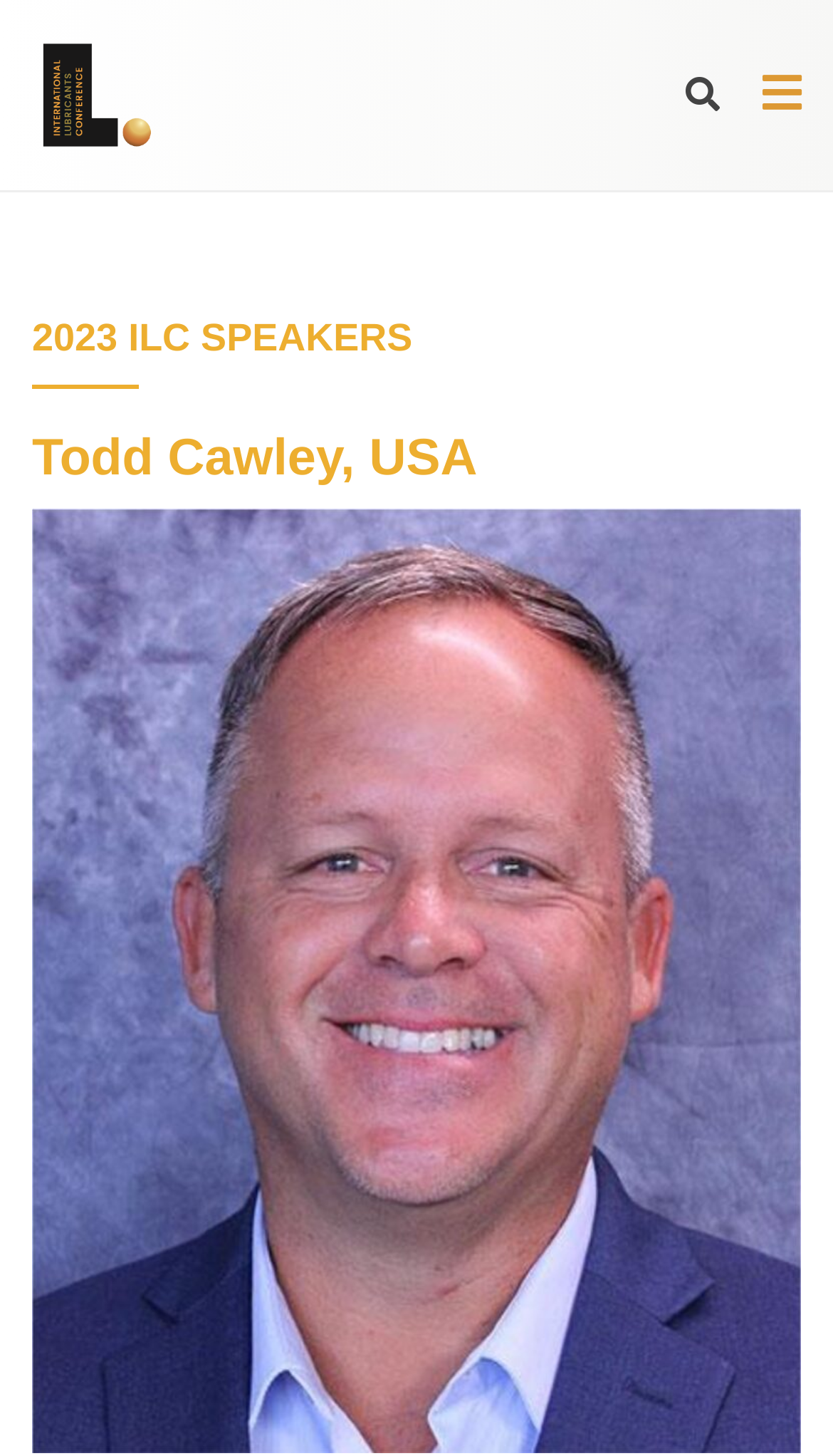Is there a logo on the webpage?
Refer to the image and provide a concise answer in one word or phrase.

Yes